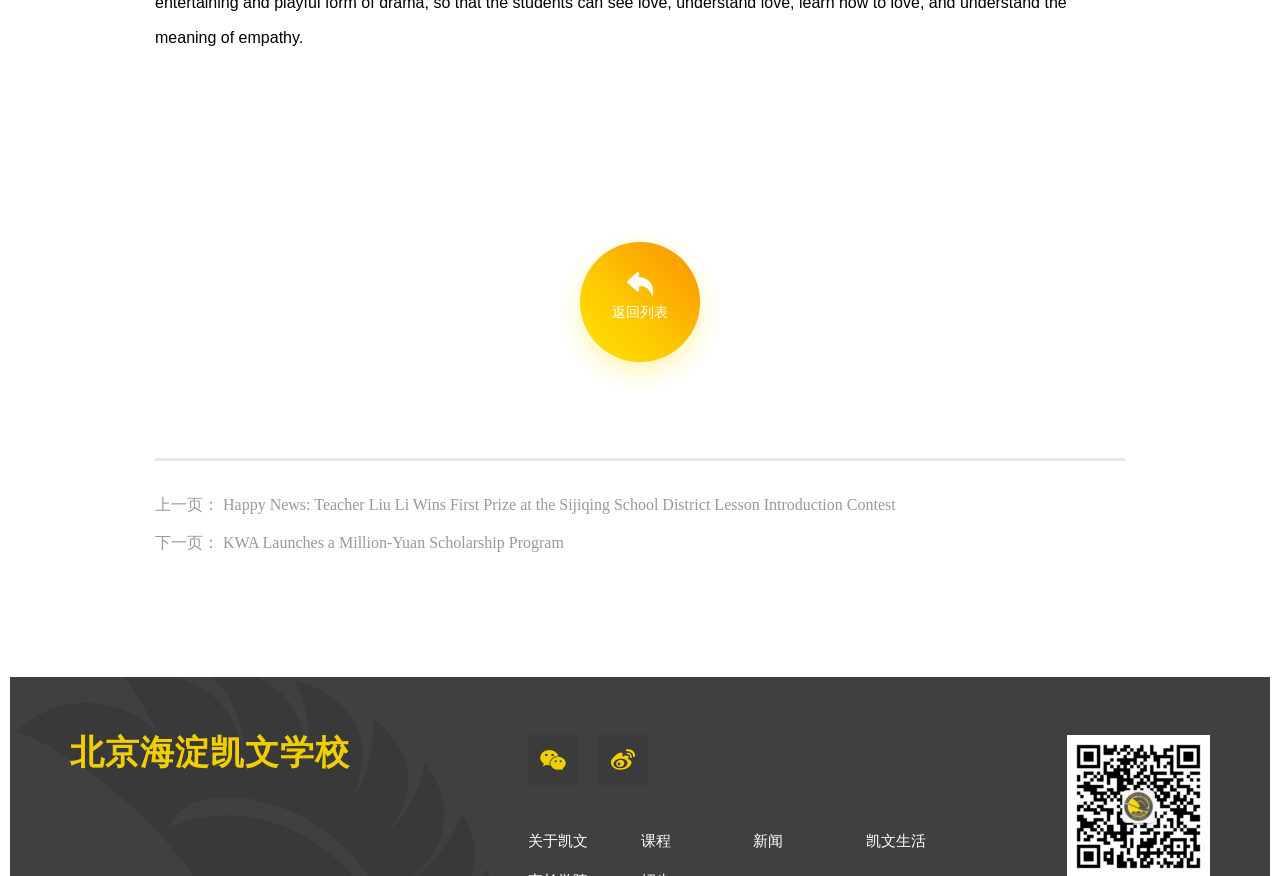What is the title of the first news article?
Using the details from the image, give an elaborate explanation to answer the question.

I looked at the link element located in the middle of the page, and found that the title of the first news article is 'Happy News: Teacher Liu Li Wins First Prize at the Sijiqing School District Lesson Introduction Contest'.